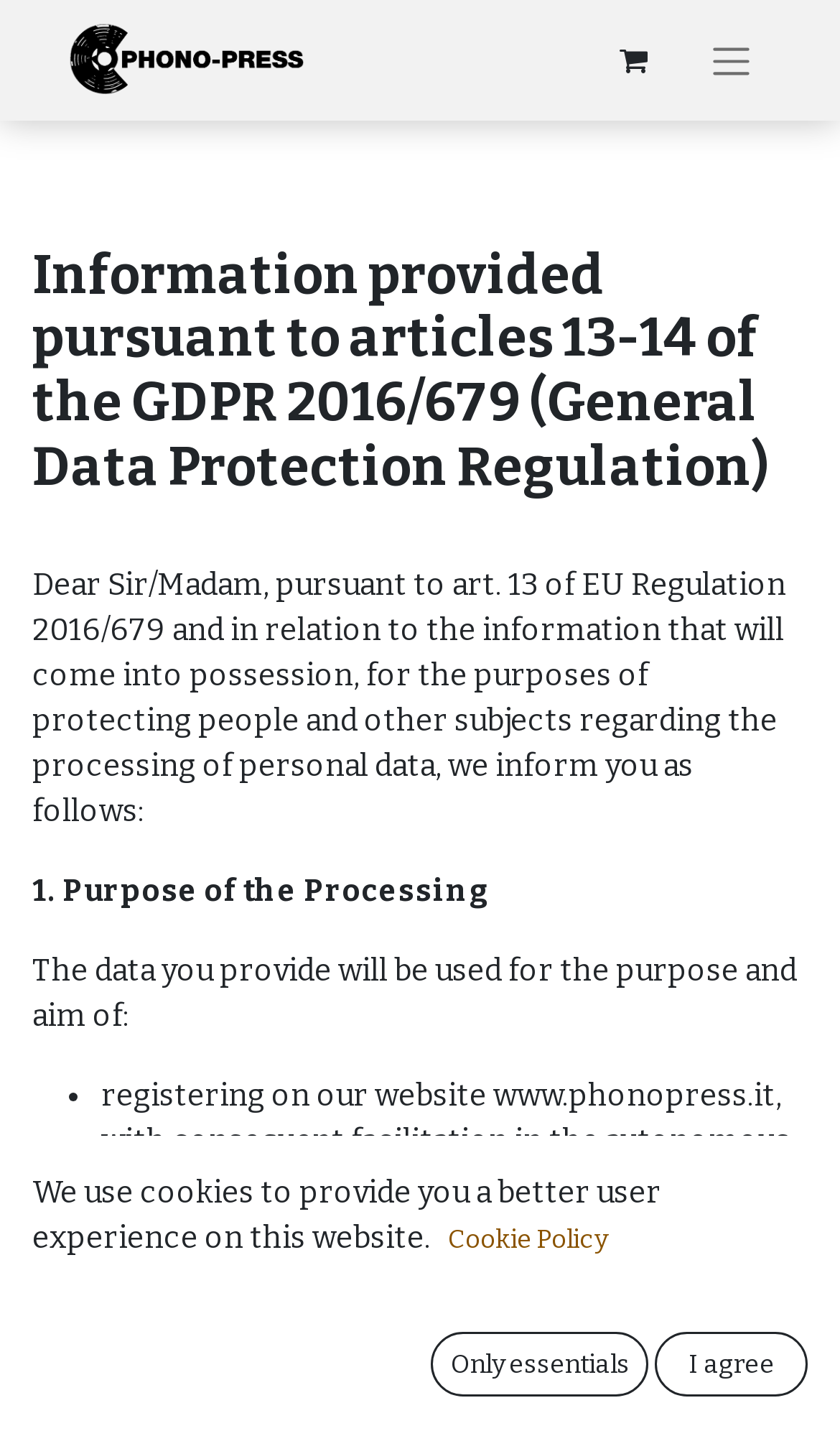Find the bounding box coordinates for the UI element whose description is: "aria-label="Logo of Phonopress" title="Phonopress"". The coordinates should be four float numbers between 0 and 1, in the format [left, top, right, bottom].

[0.079, 0.014, 0.364, 0.07]